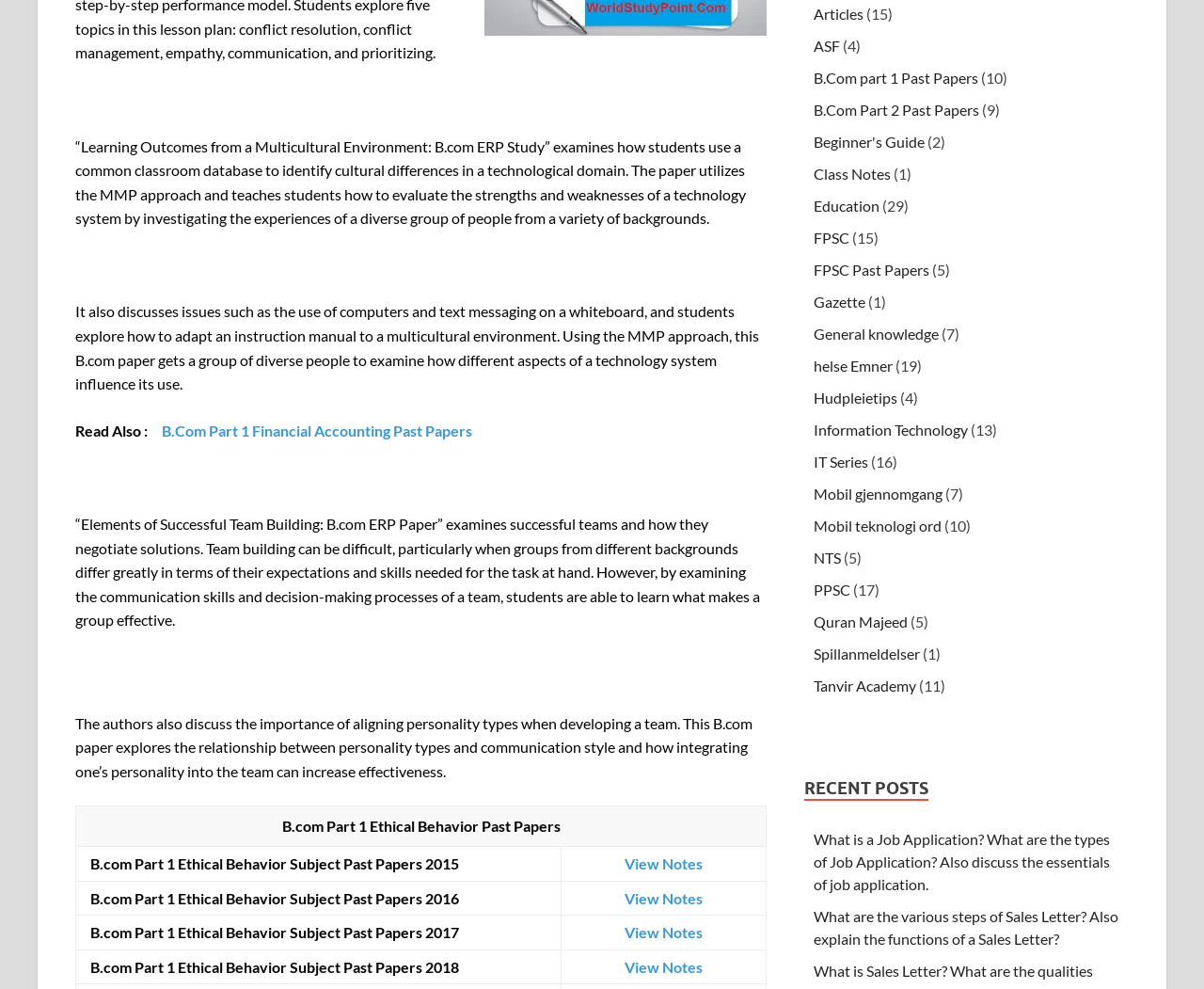Find the bounding box coordinates of the clickable area that will achieve the following instruction: "Explore 'Education'".

[0.676, 0.199, 0.731, 0.217]